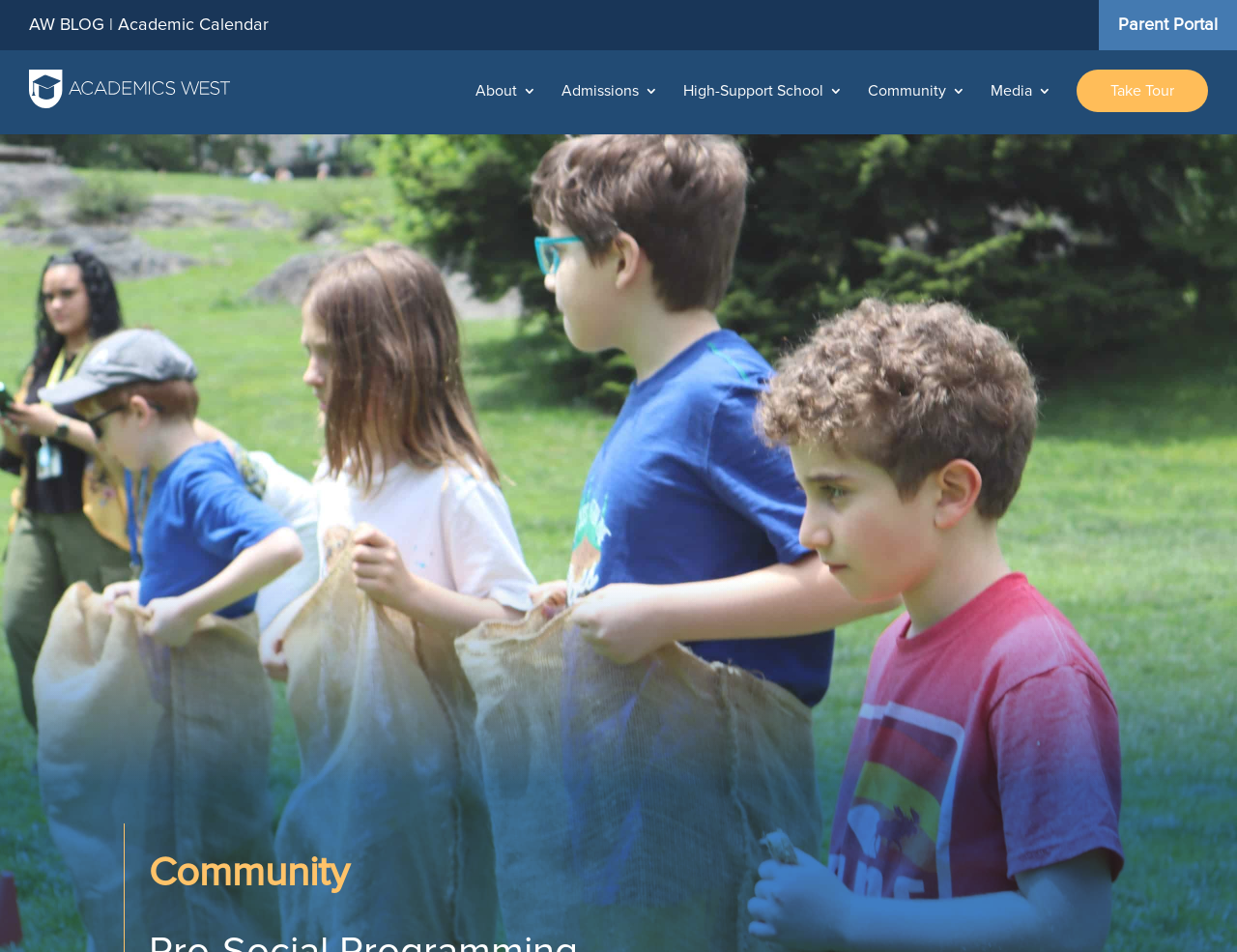Pinpoint the bounding box coordinates of the element you need to click to execute the following instruction: "learn about the Community". The bounding box should be represented by four float numbers between 0 and 1, in the format [left, top, right, bottom].

[0.12, 0.891, 0.9, 0.956]